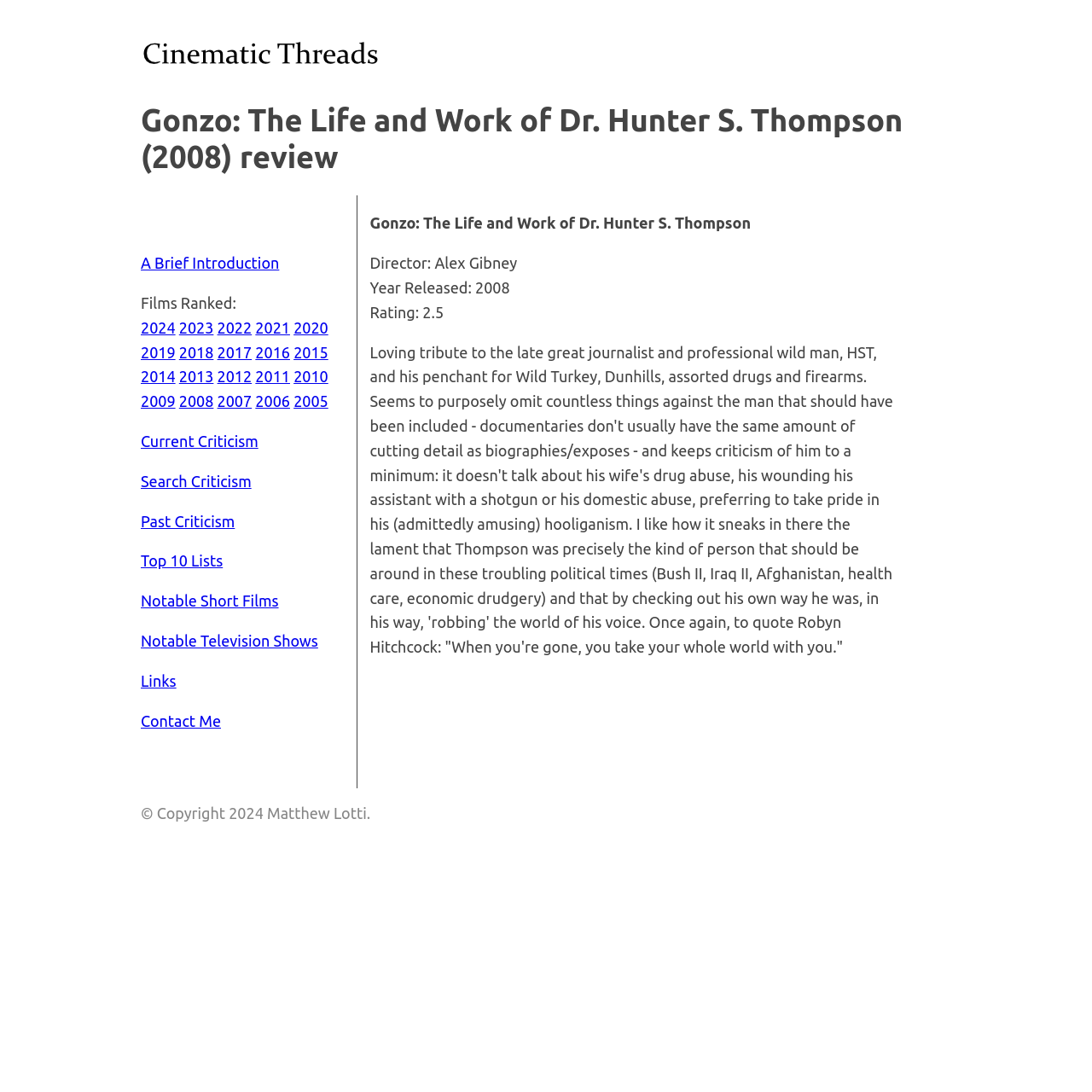What is the name of the film being reviewed?
Based on the image, answer the question with a single word or brief phrase.

Gonzo: The Life and Work of Dr. Hunter S. Thompson